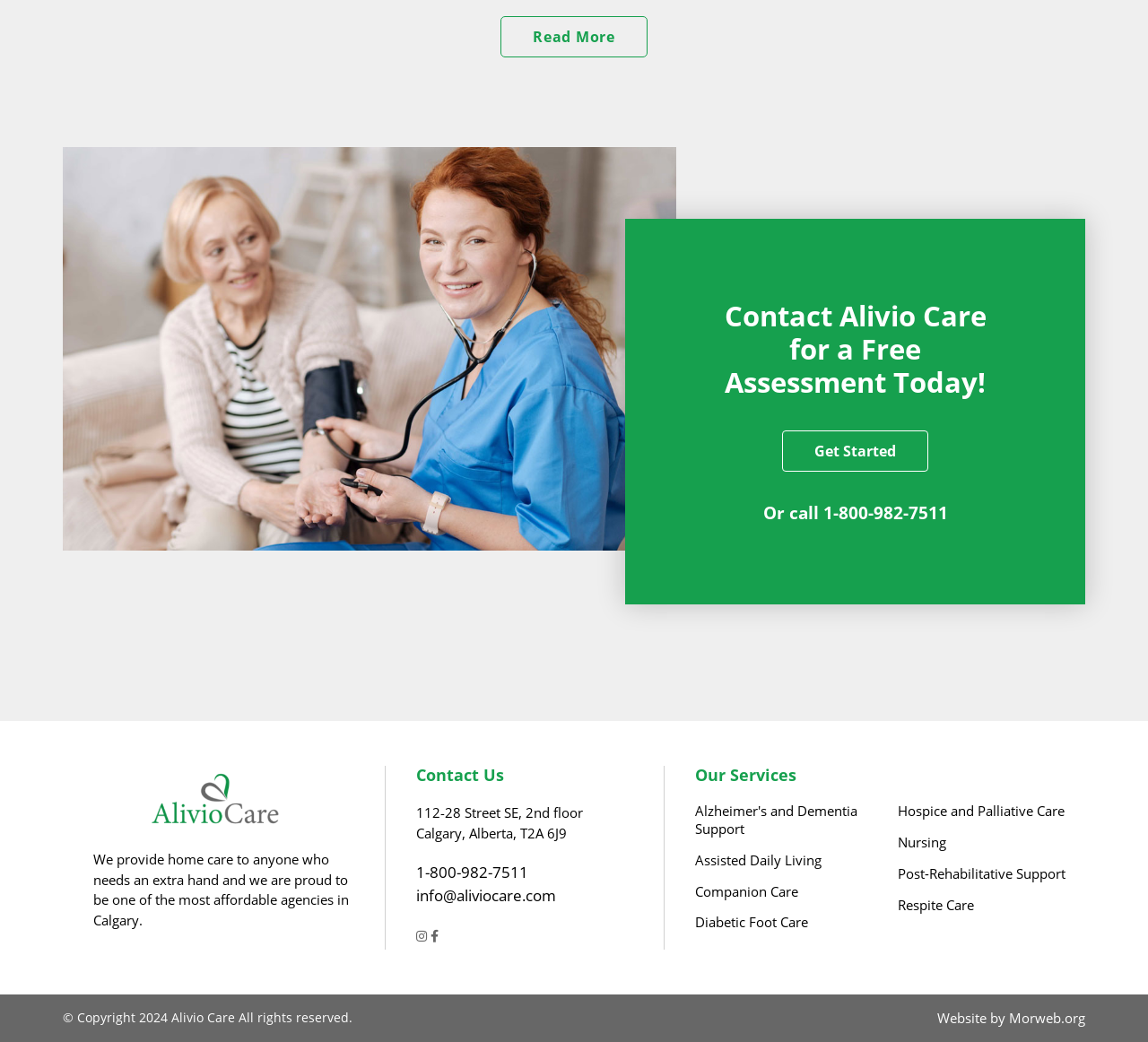Identify the bounding box coordinates of the clickable region required to complete the instruction: "Click Read More". The coordinates should be given as four float numbers within the range of 0 and 1, i.e., [left, top, right, bottom].

[0.436, 0.015, 0.564, 0.055]